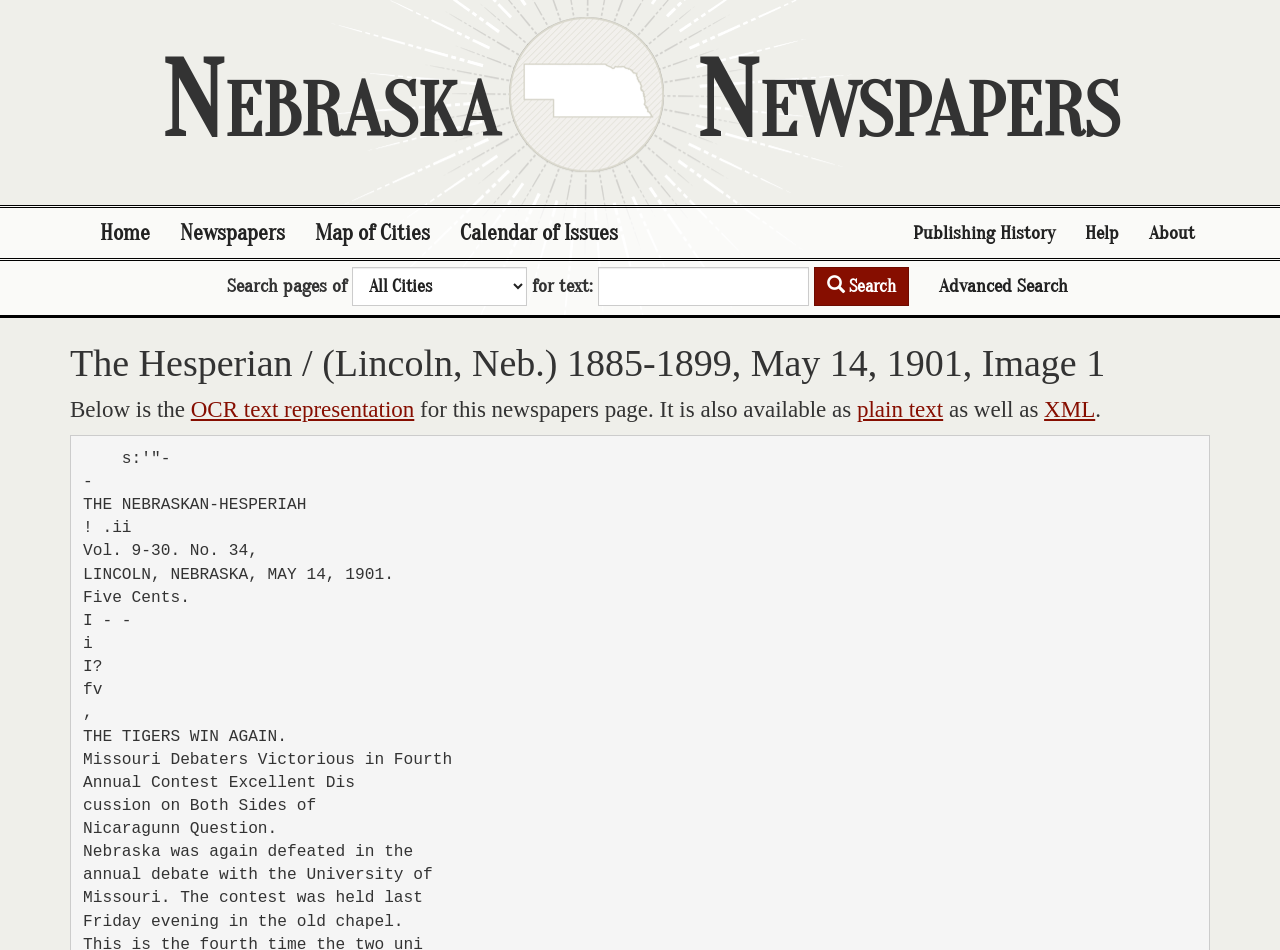Identify the bounding box coordinates of the clickable region necessary to fulfill the following instruction: "Get OCR text representation". The bounding box coordinates should be four float numbers between 0 and 1, i.e., [left, top, right, bottom].

[0.149, 0.418, 0.324, 0.444]